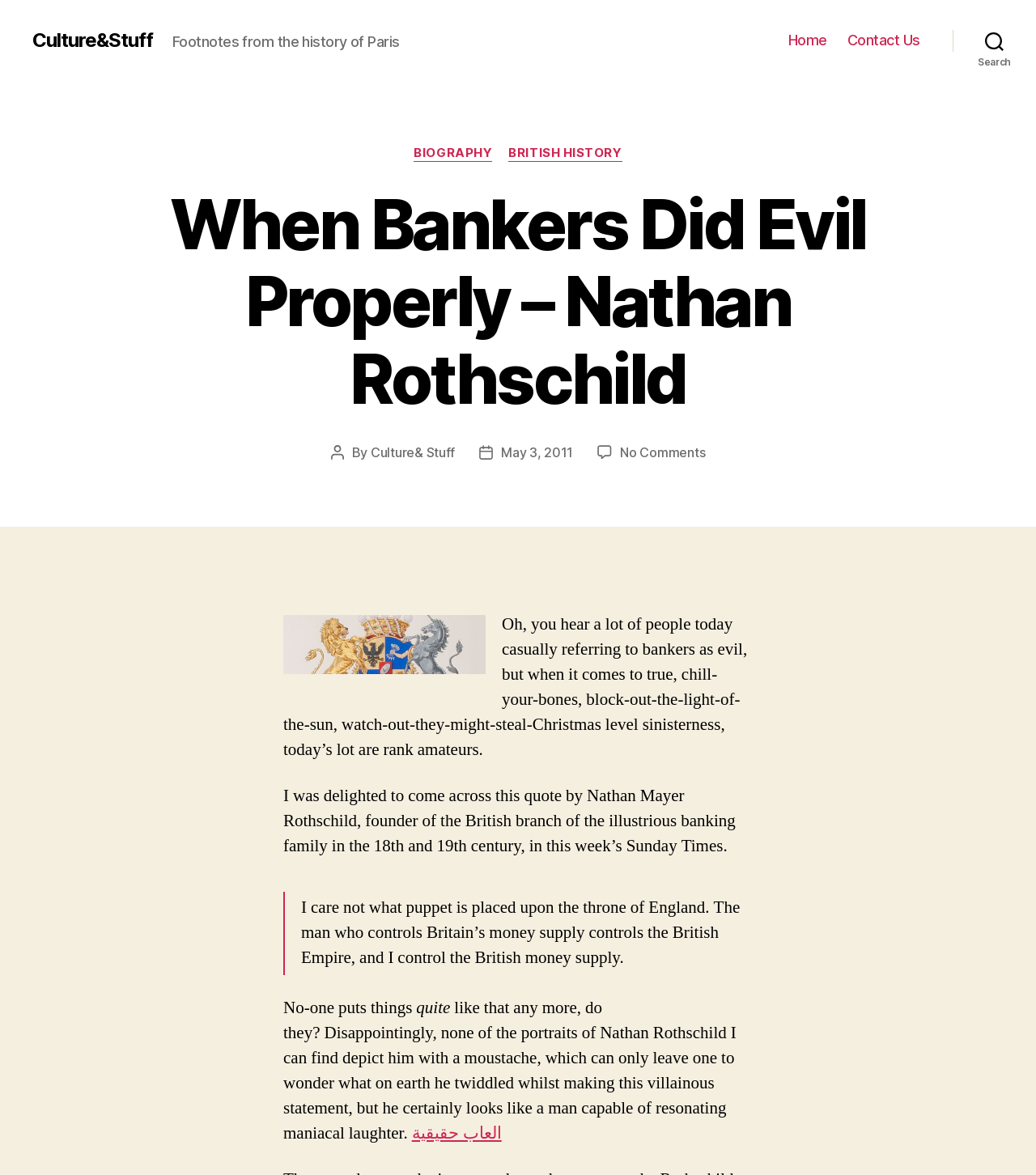Specify the bounding box coordinates of the region I need to click to perform the following instruction: "Explore the 'BRITISH HISTORY' category". The coordinates must be four float numbers in the range of 0 to 1, i.e., [left, top, right, bottom].

[0.491, 0.124, 0.6, 0.138]